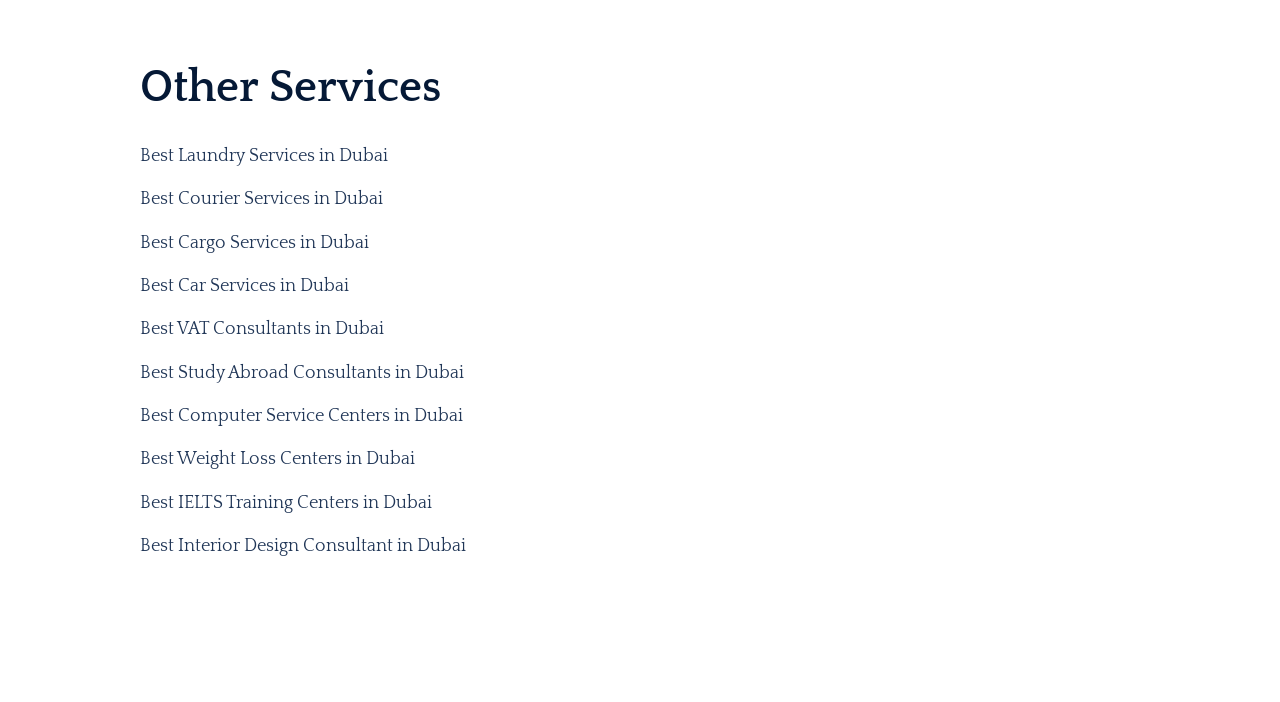How many services are listed?
Using the image, respond with a single word or phrase.

10